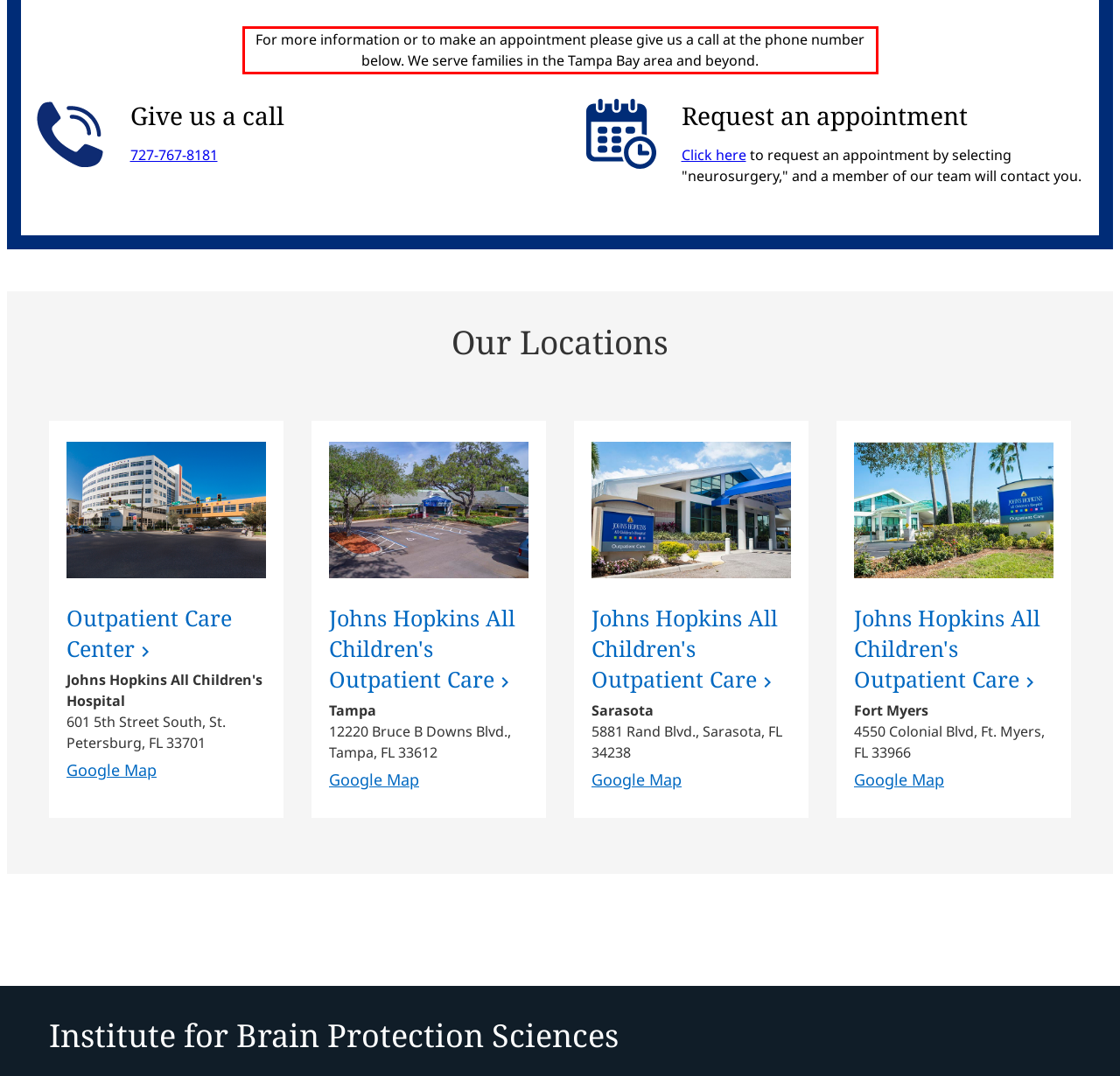Look at the webpage screenshot and recognize the text inside the red bounding box.

For more information or to make an appointment please give us a call at the phone number below. We serve families in the Tampa Bay area and beyond.